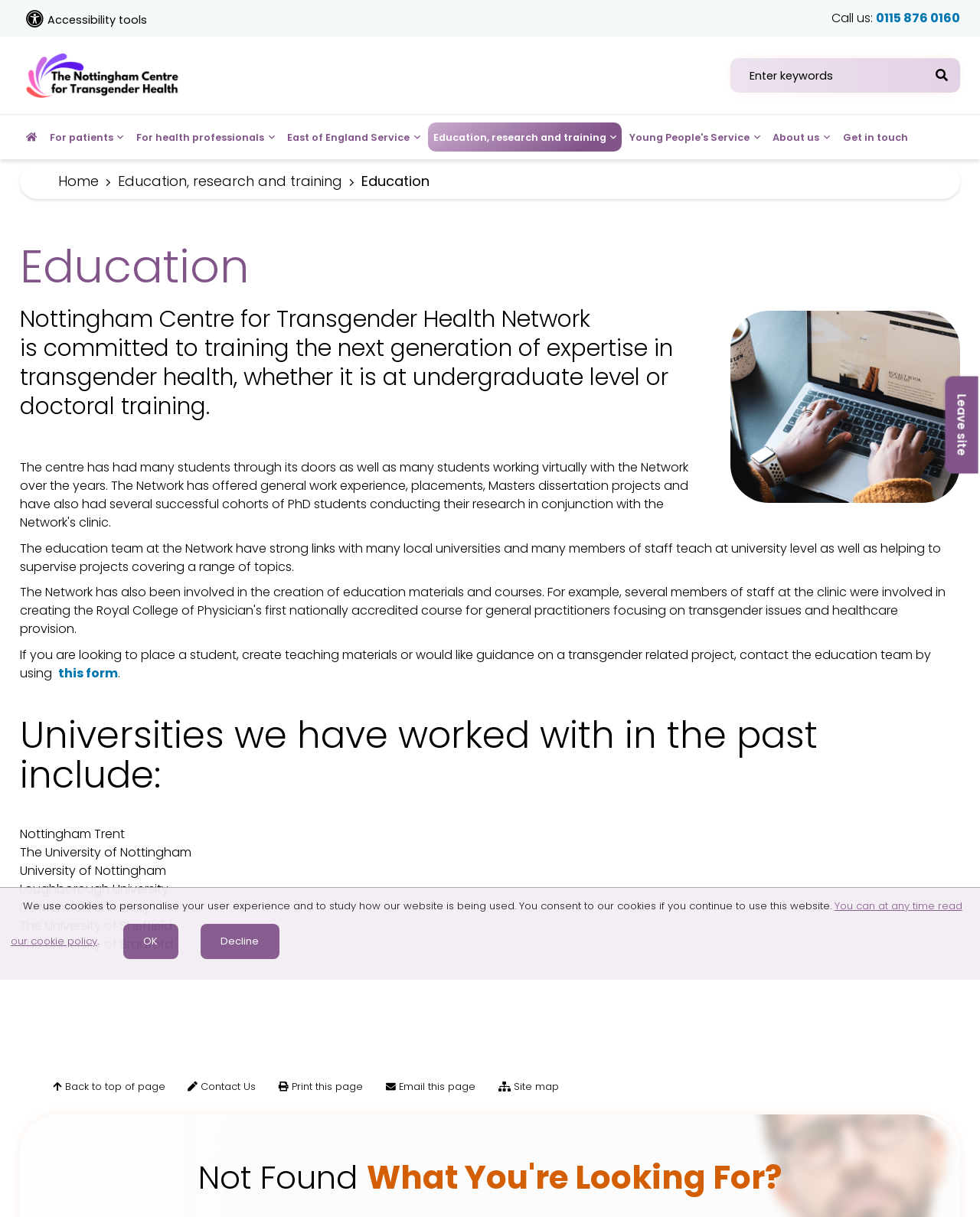Could you highlight the region that needs to be clicked to execute the instruction: "Search for something"?

[0.746, 0.048, 0.98, 0.076]